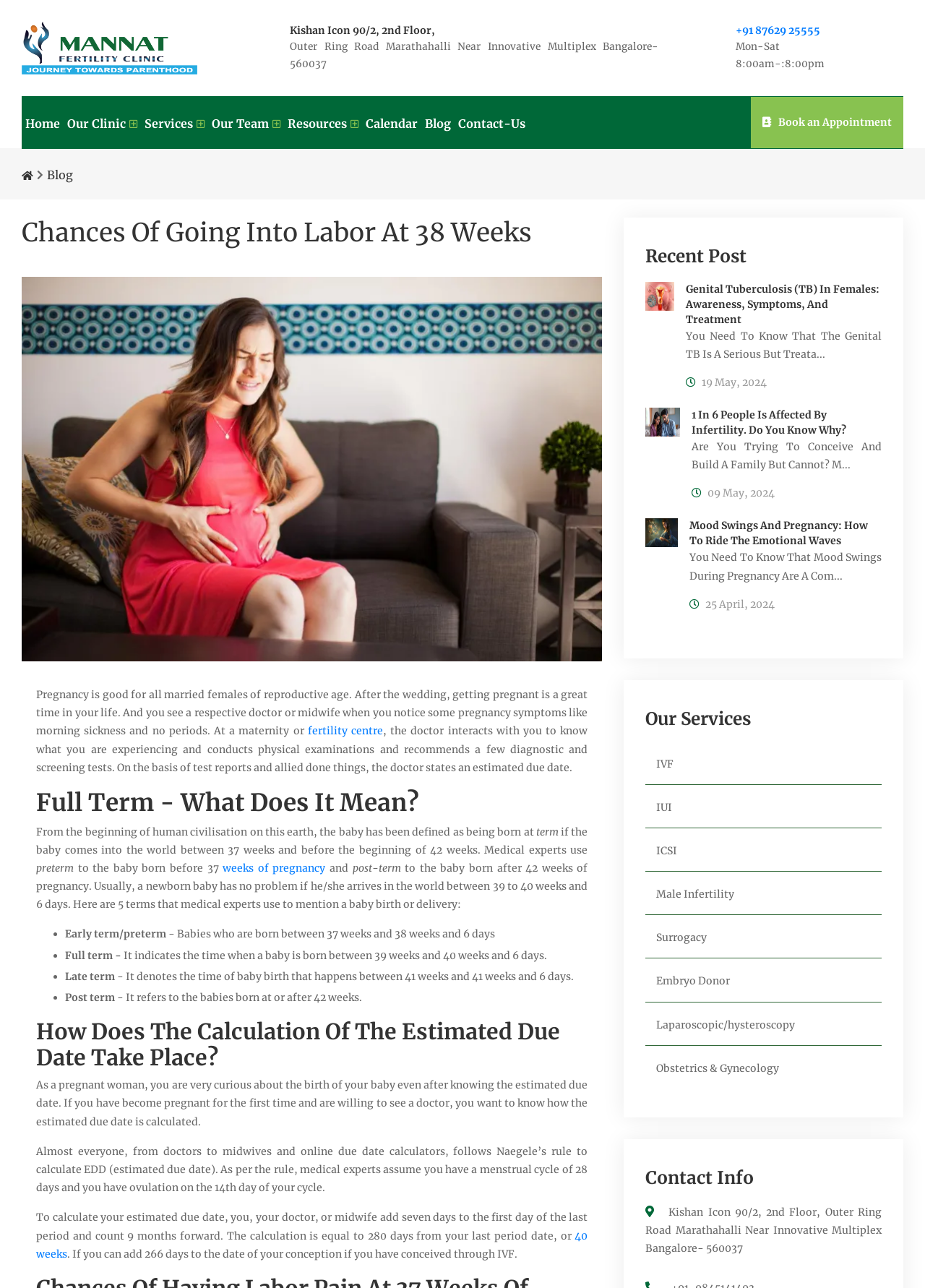Highlight the bounding box coordinates of the region I should click on to meet the following instruction: "View the 'Our Clinic' page".

[0.069, 0.077, 0.152, 0.115]